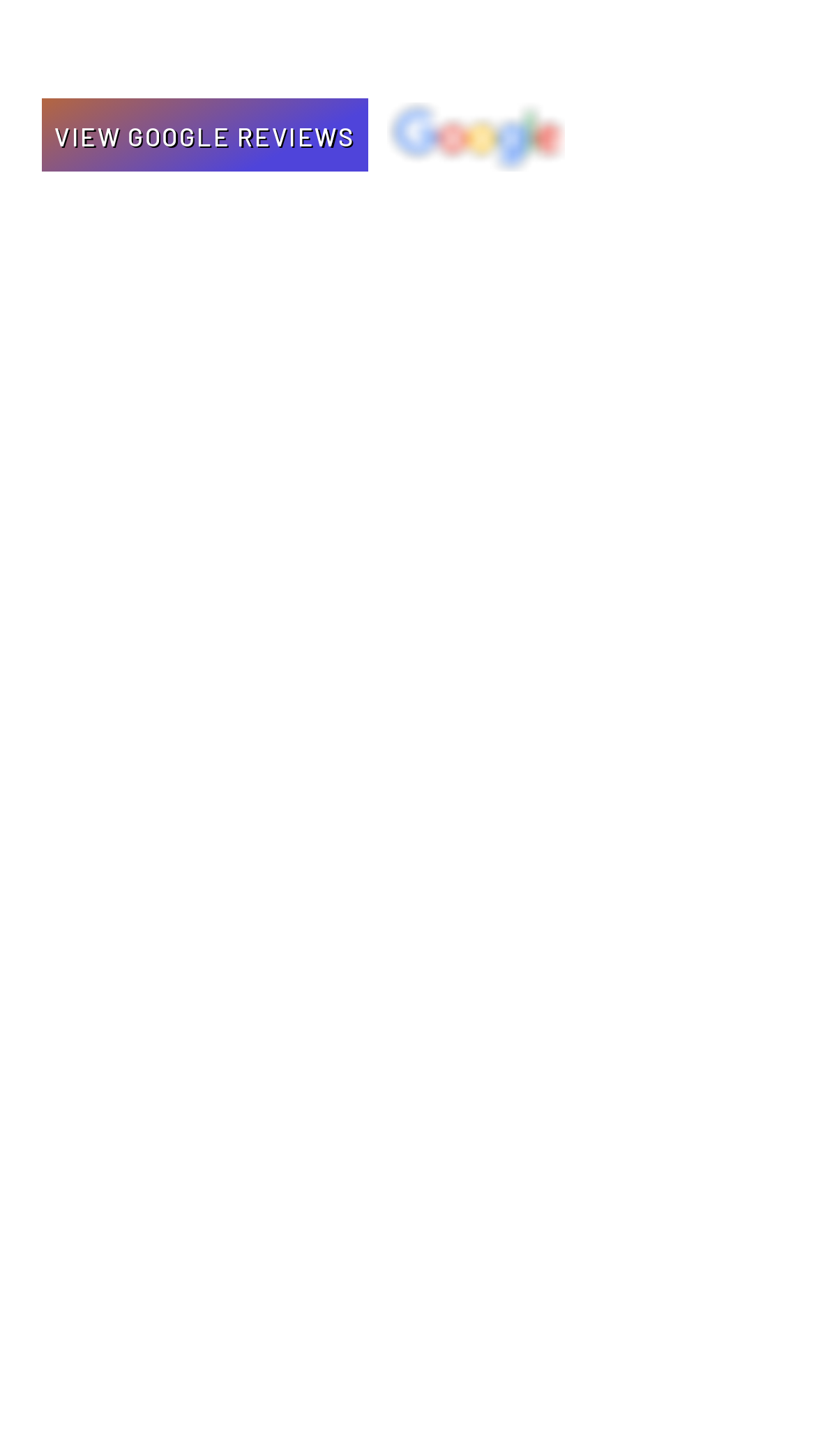Please find and report the bounding box coordinates of the element to click in order to perform the following action: "Submit the form". The coordinates should be expressed as four float numbers between 0 and 1, in the format [left, top, right, bottom].

[0.051, 0.782, 0.769, 0.832]